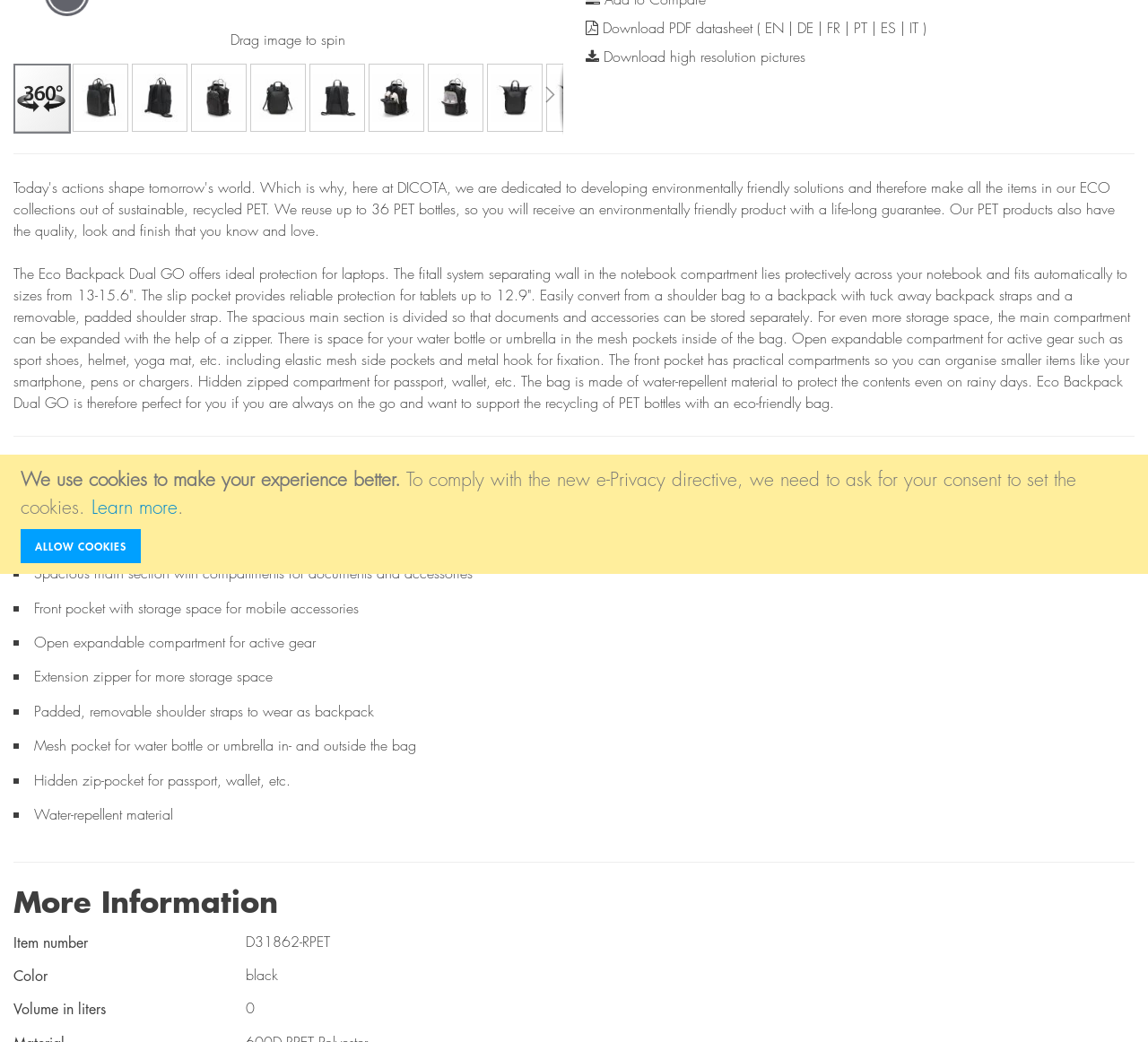Given the element description: "Private Event Packs", predict the bounding box coordinates of the UI element it refers to, using four float numbers between 0 and 1, i.e., [left, top, right, bottom].

None